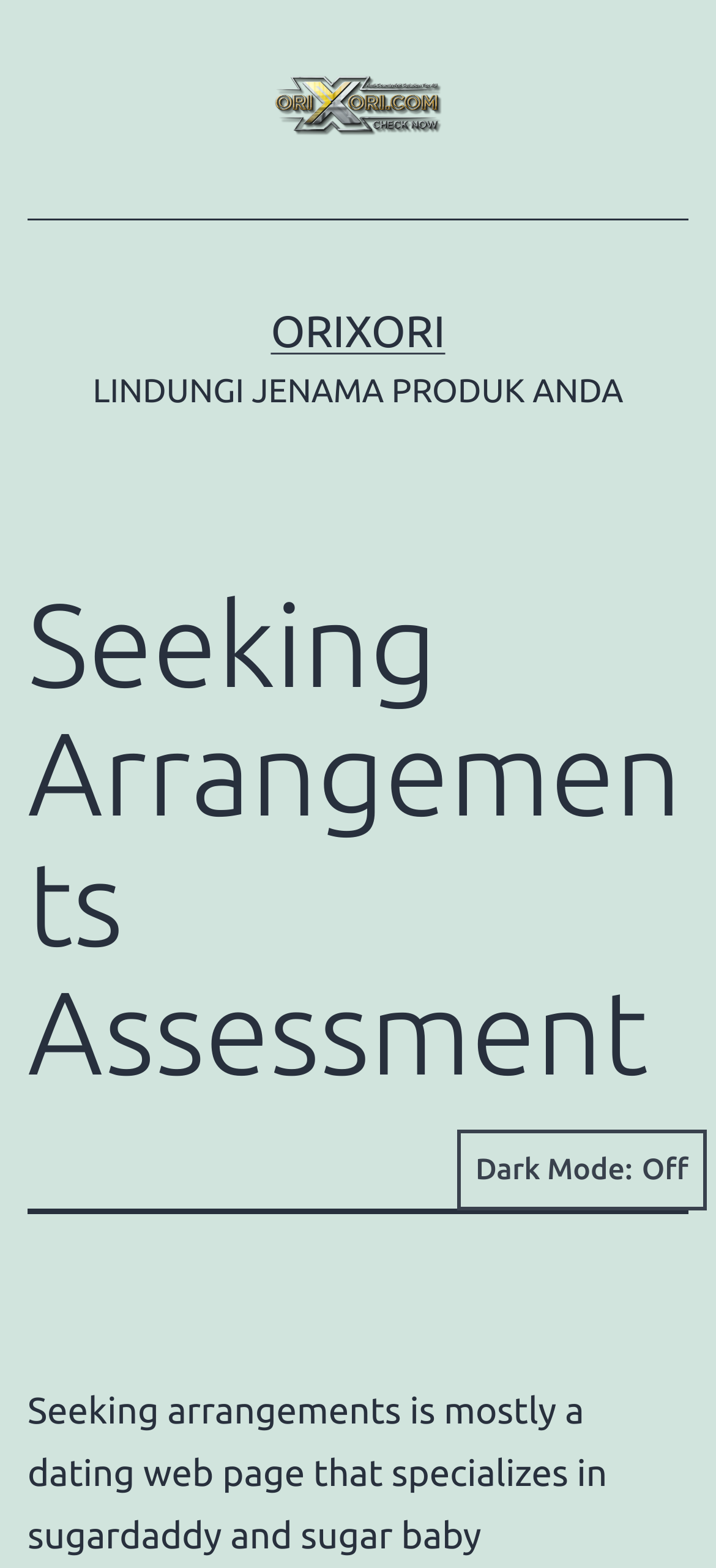What is the purpose of the link at the top?
Using the image as a reference, answer the question in detail.

The purpose of the link at the top is to navigate to the website 'orixori.com' because the link element has the text 'orixori.com' and is located at the top of the webpage, as indicated by the bounding box coordinates [0.377, 0.05, 0.623, 0.077].